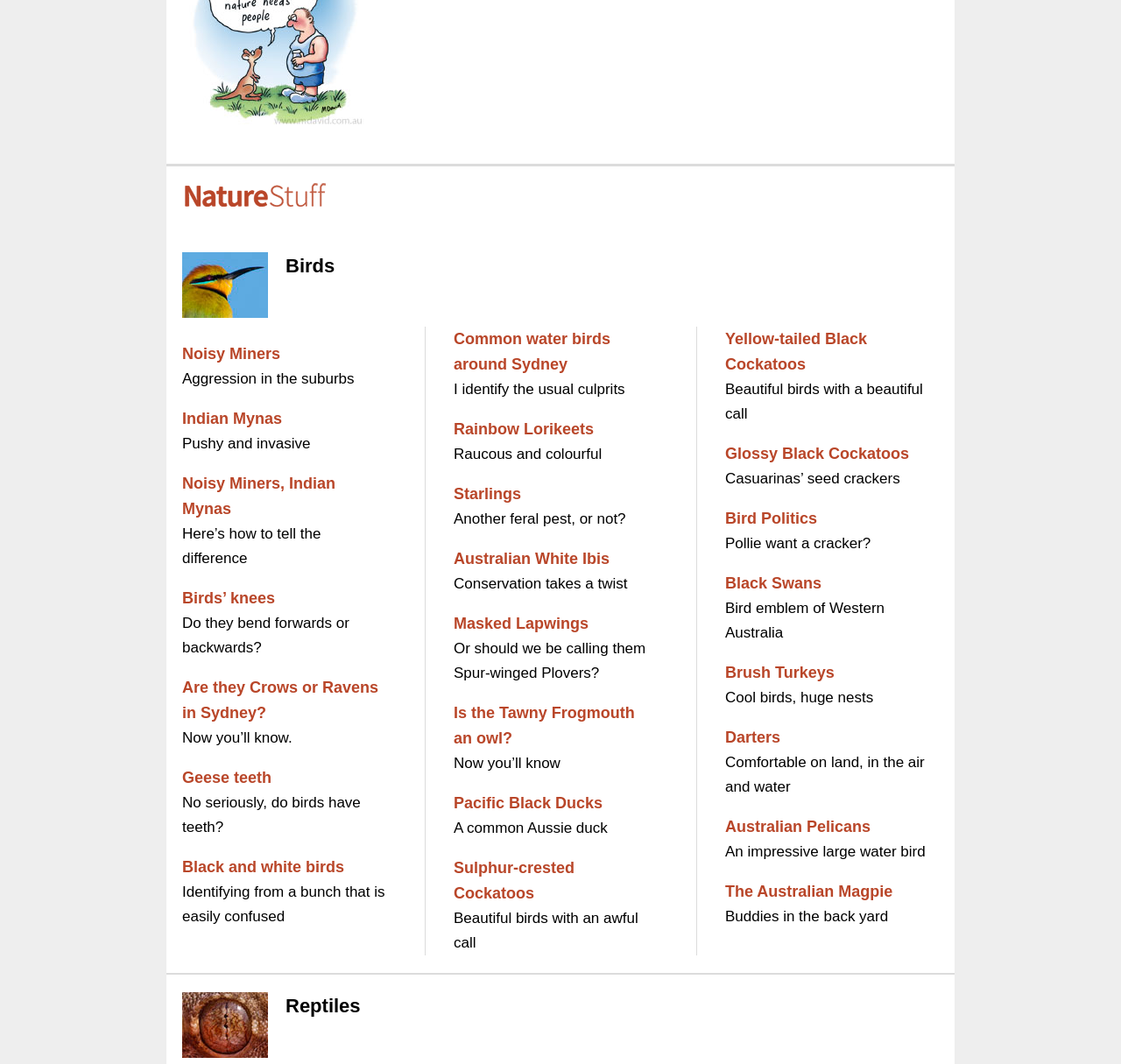Determine the bounding box coordinates of the region to click in order to accomplish the following instruction: "Learn about the Australian Magpie". Provide the coordinates as four float numbers between 0 and 1, specifically [left, top, right, bottom].

[0.647, 0.829, 0.796, 0.846]